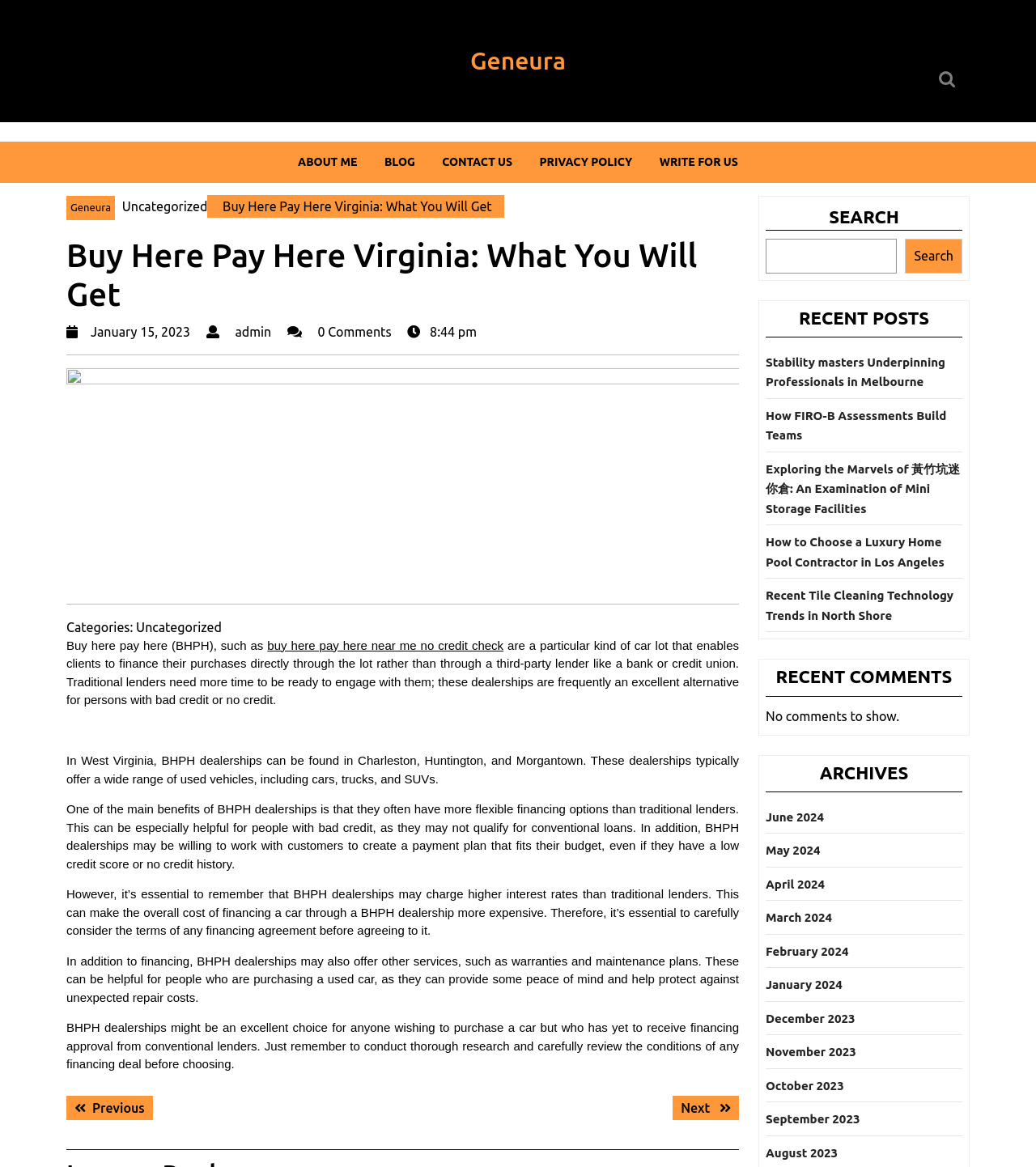Convey a detailed summary of the webpage, mentioning all key elements.

The webpage is about "Buy Here Pay Here Virginia: What You Will Get" and is provided by Geneura. At the top, there is a search bar with a "Search" button next to it. Below the search bar, there is a top menu with links to "ABOUT ME", "BLOG", "CONTACT US", "PRIVACY POLICY", and "WRITE FOR US". 

On the left side, there is a section with a heading "Buy Here Pay Here Virginia: What You Will Get" followed by a date and author information. Below this, there is a long article discussing buy here pay here dealerships in West Virginia, their benefits, and how they work. The article is divided into several paragraphs with a horizontal separator line between them.

On the right side, there are three complementary sections. The first section has a search bar with a "Search" button. The second section is titled "RECENT POSTS" and lists six recent posts with links to them. The third section is divided into three parts: "RECENT COMMENTS" which currently has no comments, "ARCHIVES" which lists links to monthly archives from June 2024 to August 2023, and a section with a horizontal separator line above it.

At the bottom of the page, there is a "Post navigation" section with links to the previous and next posts.